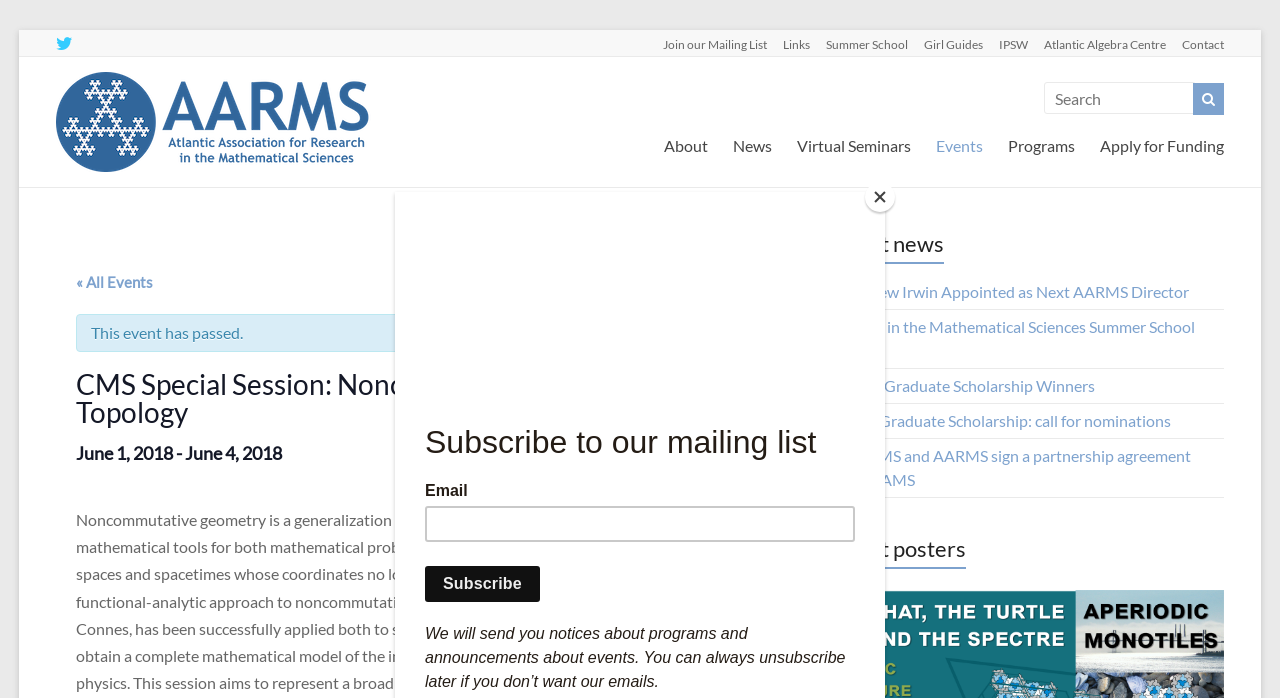Show me the bounding box coordinates of the clickable region to achieve the task as per the instruction: "Join the mailing list".

[0.505, 0.043, 0.599, 0.08]